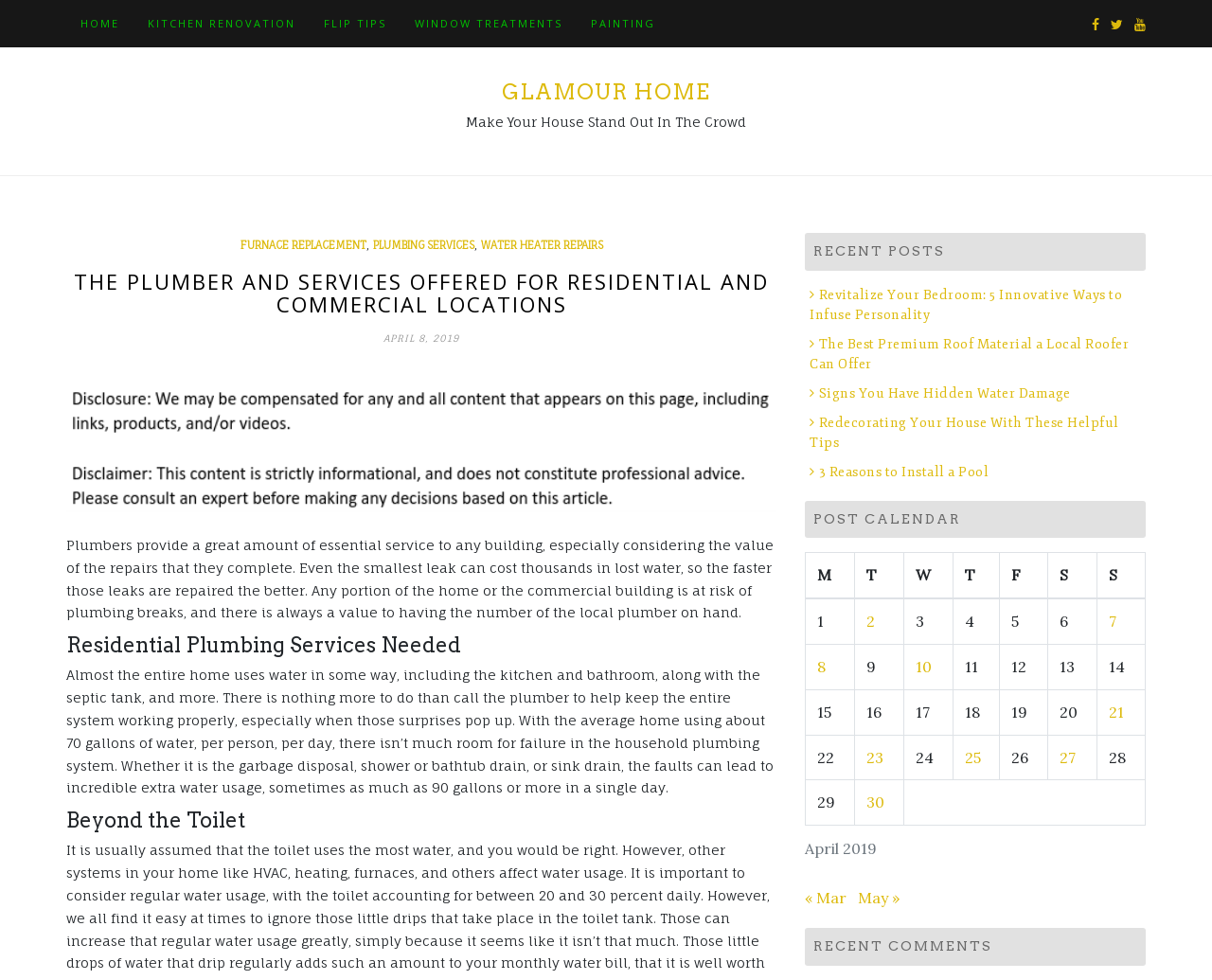Specify the bounding box coordinates of the area that needs to be clicked to achieve the following instruction: "Go to the 'Shop' page".

None